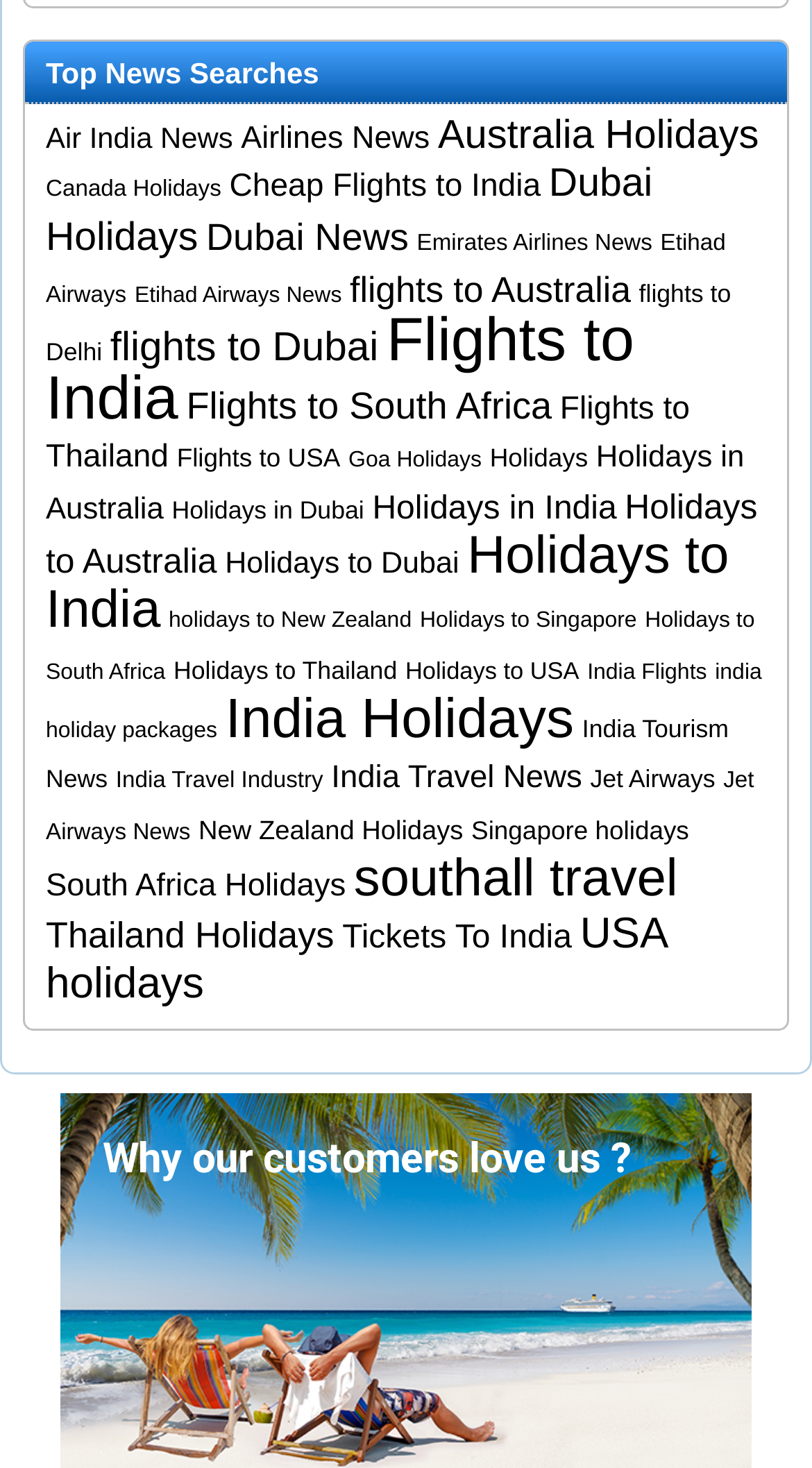How many holiday packages are available? Please answer the question using a single word or phrase based on the image.

103